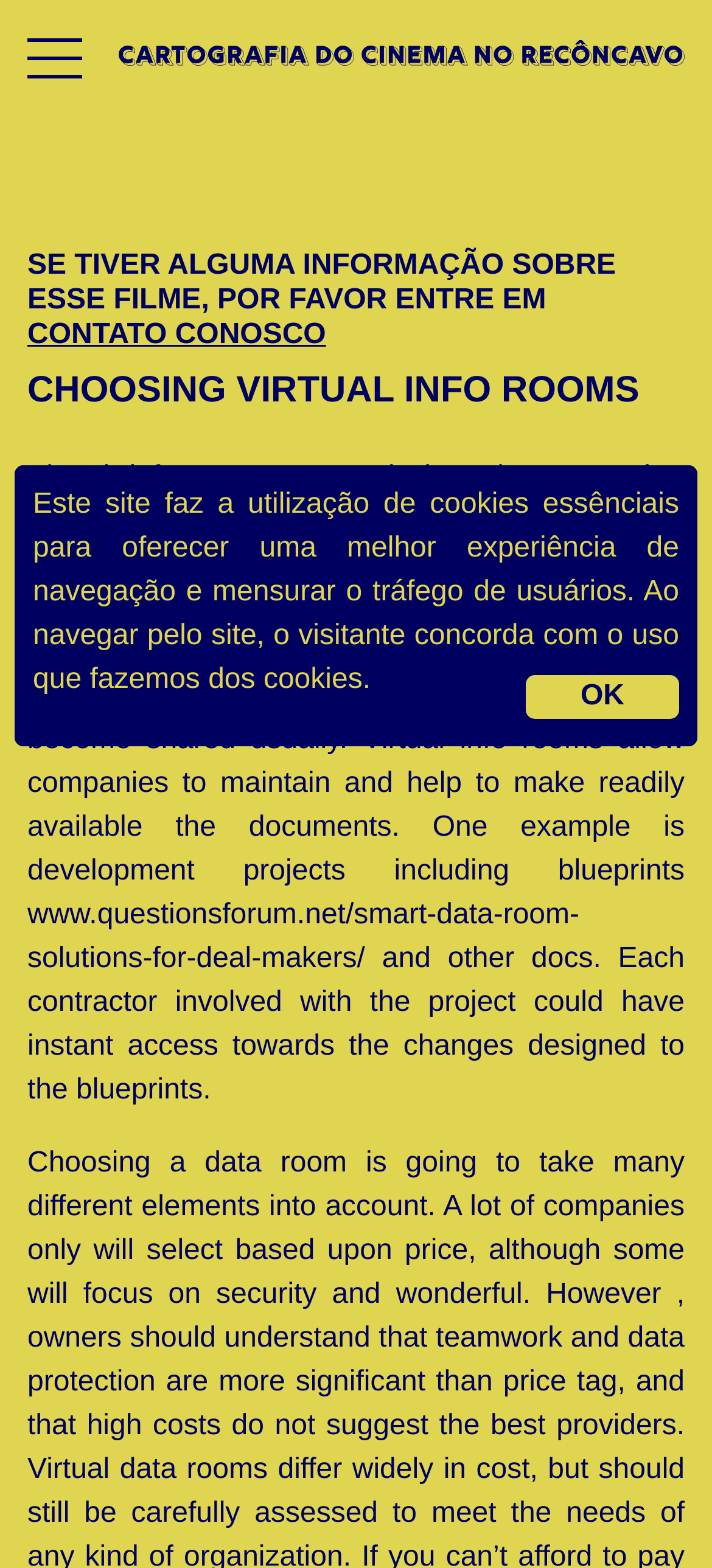What is the URL of the linked website?
Answer the question in as much detail as possible.

I found the link element with the URL 'www.questionsforum.net/smart-data-room-solutions-for-deal-makers/', which is linked to a website.